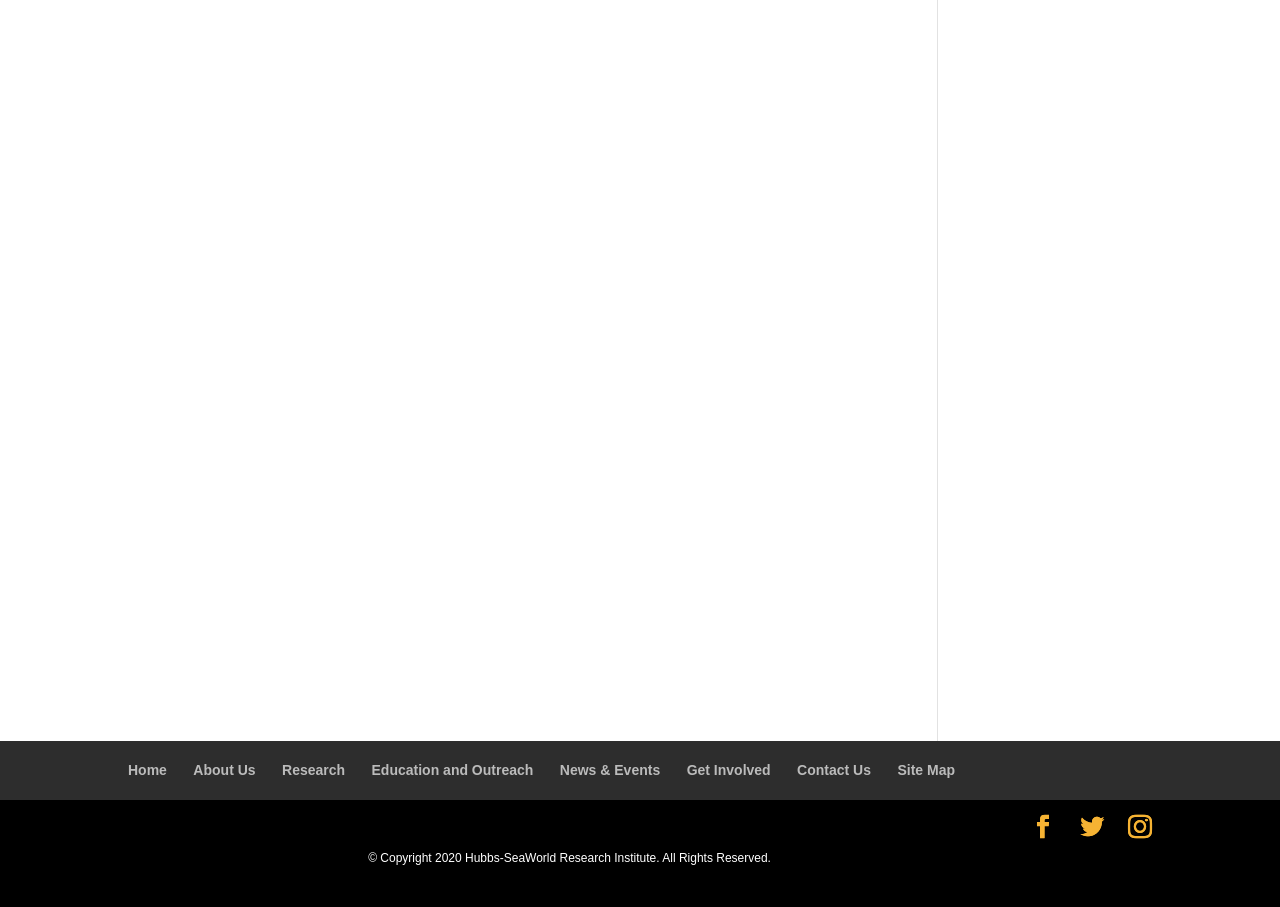Can you pinpoint the bounding box coordinates for the clickable element required for this instruction: "Click Research"? The coordinates should be four float numbers between 0 and 1, i.e., [left, top, right, bottom].

[0.22, 0.841, 0.27, 0.858]